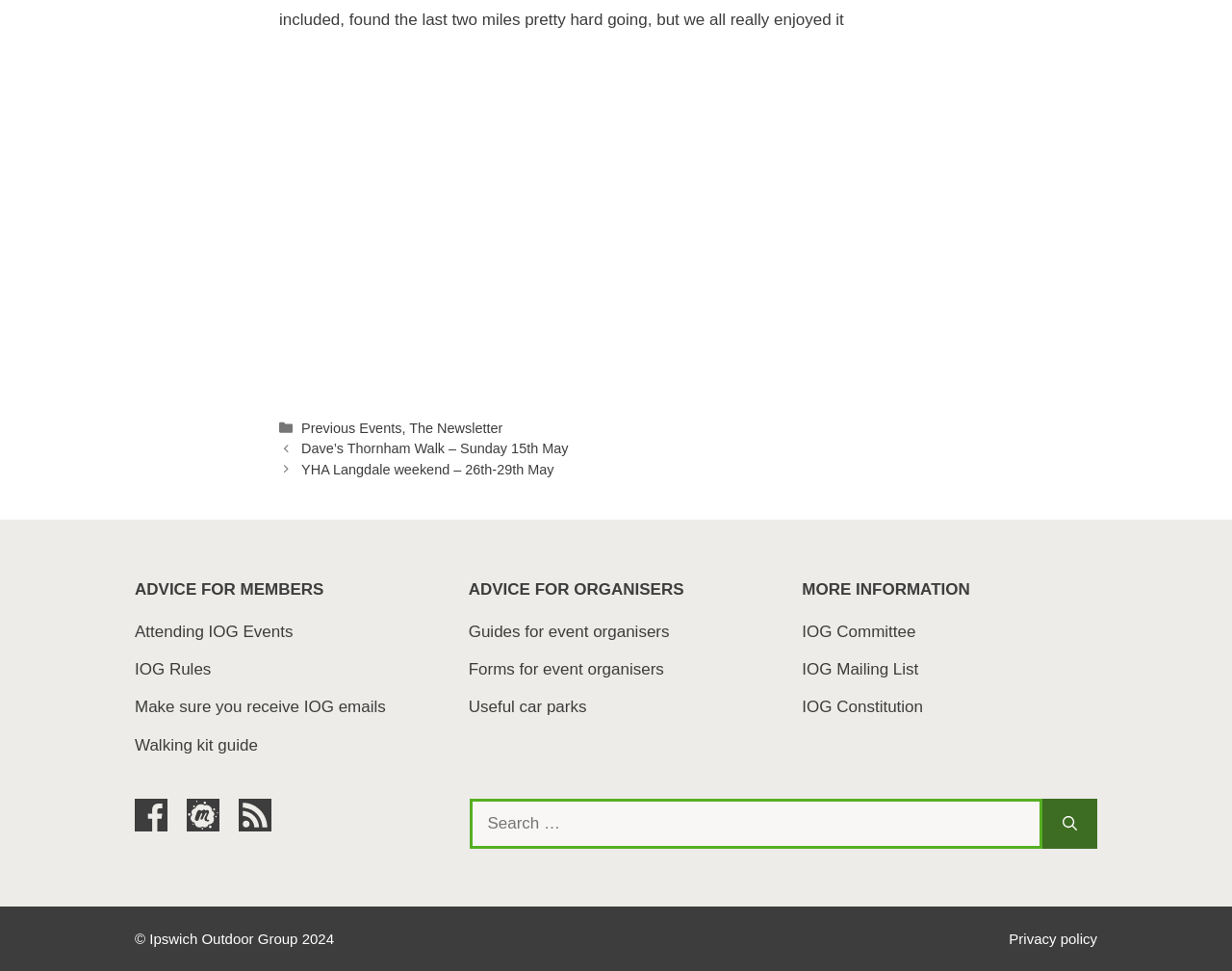Identify the bounding box coordinates for the region of the element that should be clicked to carry out the instruction: "Check IOG on Facebook". The bounding box coordinates should be four float numbers between 0 and 1, i.e., [left, top, right, bottom].

[0.109, 0.842, 0.136, 0.86]